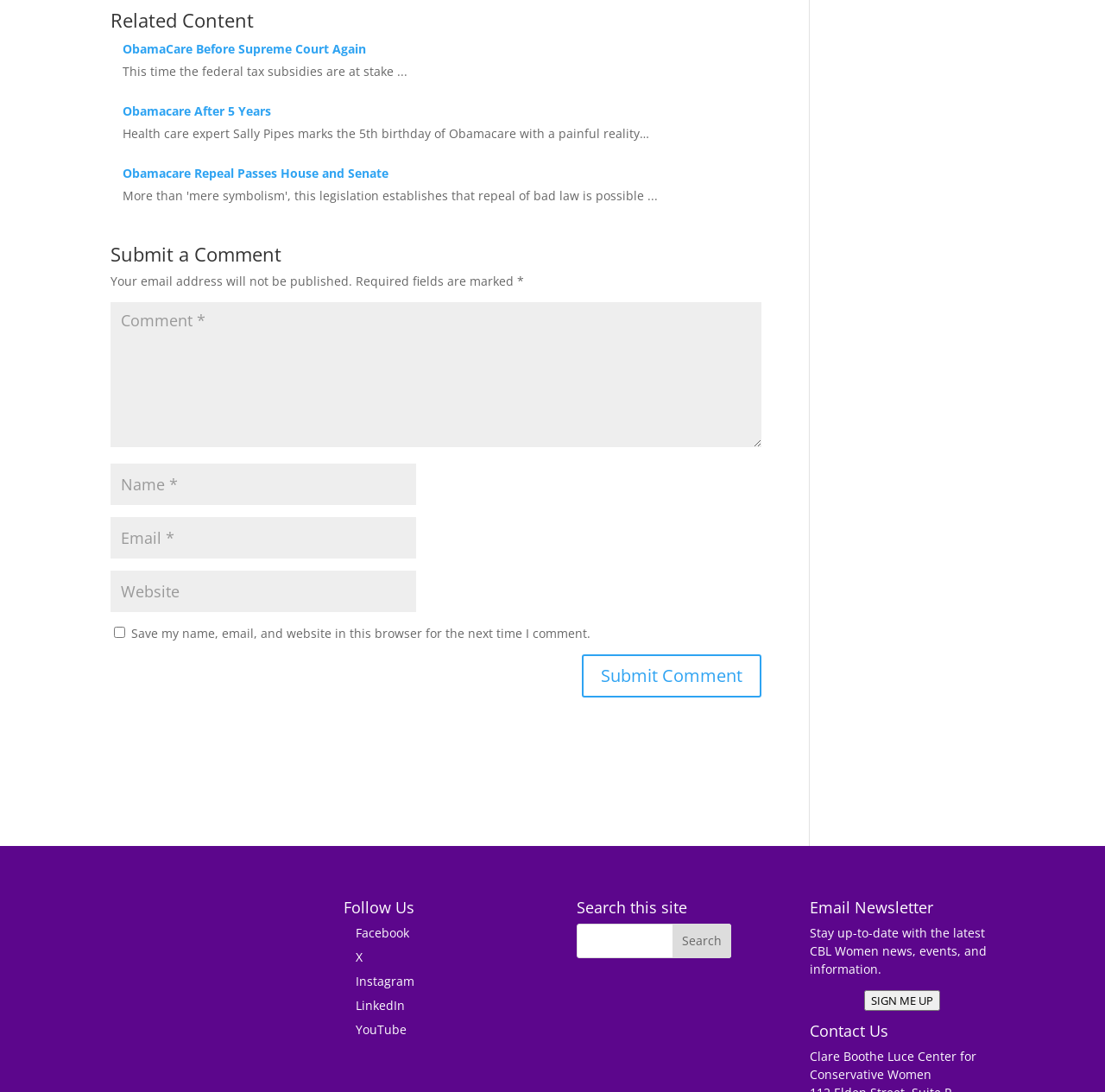Could you indicate the bounding box coordinates of the region to click in order to complete this instruction: "Submit a comment".

[0.1, 0.108, 0.689, 0.249]